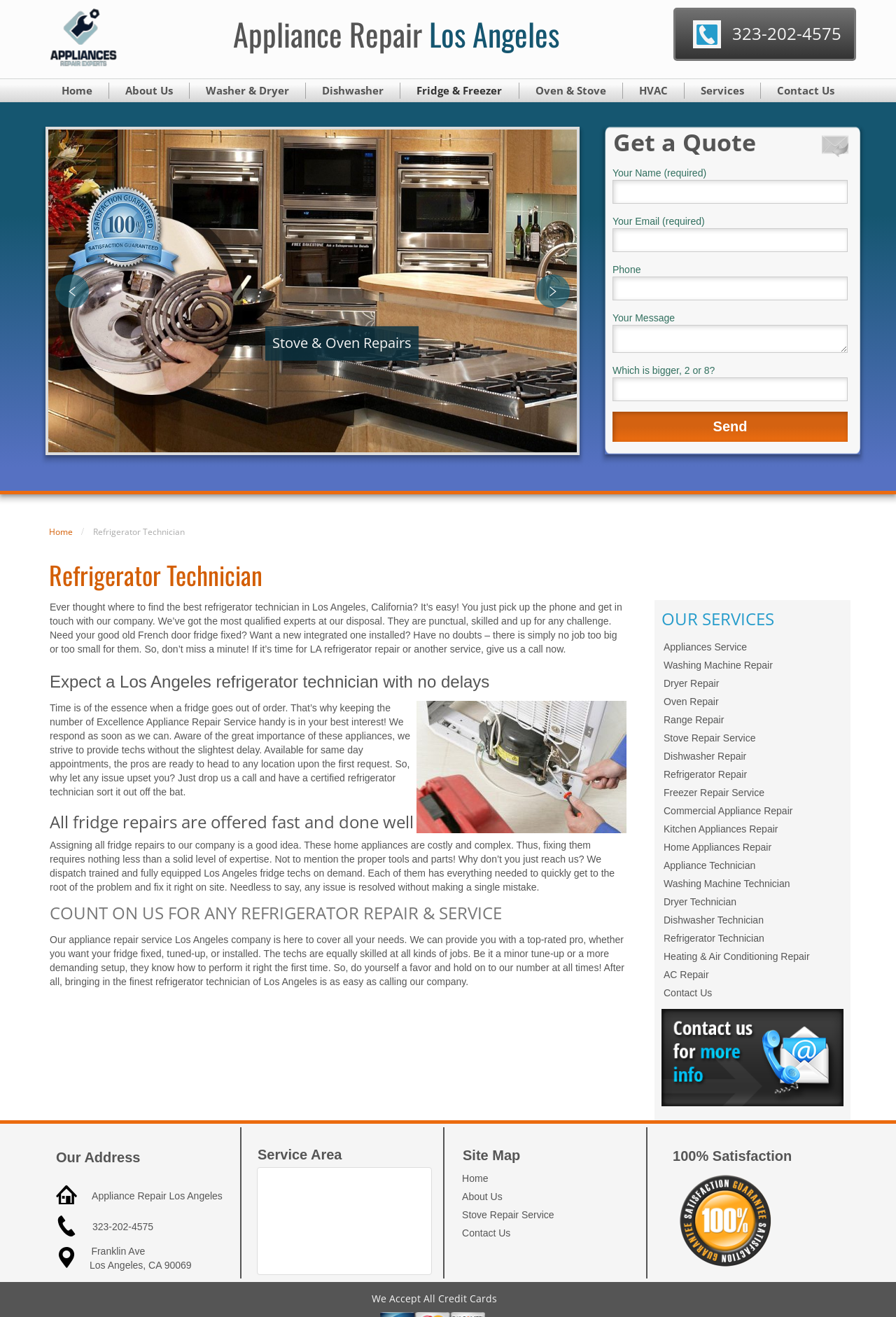Provide your answer to the question using just one word or phrase: Is same-day appointment available for refrigerator repair?

Yes